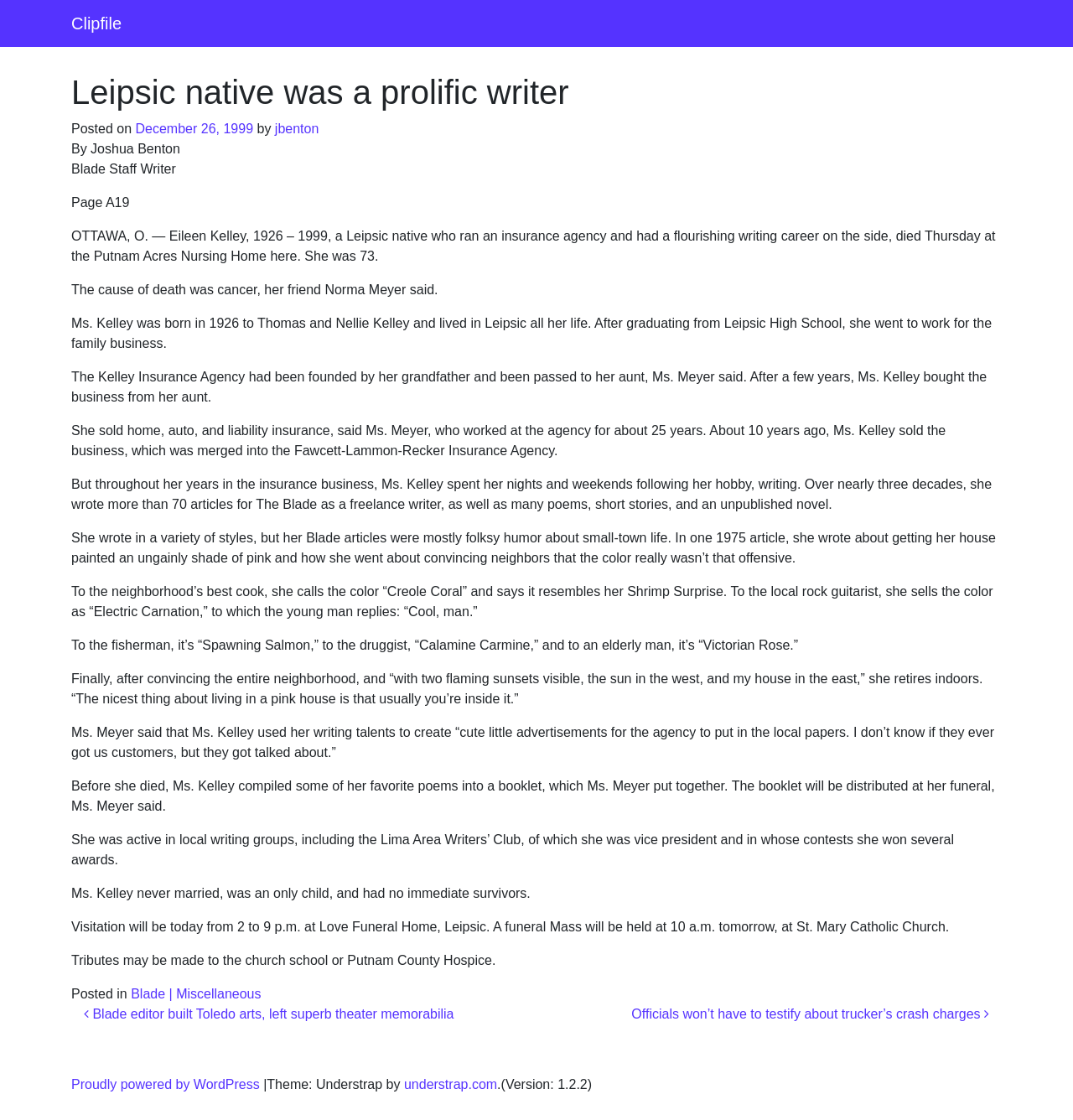Find and indicate the bounding box coordinates of the region you should select to follow the given instruction: "Visit the Blade editor built Toledo arts page".

[0.078, 0.899, 0.423, 0.912]